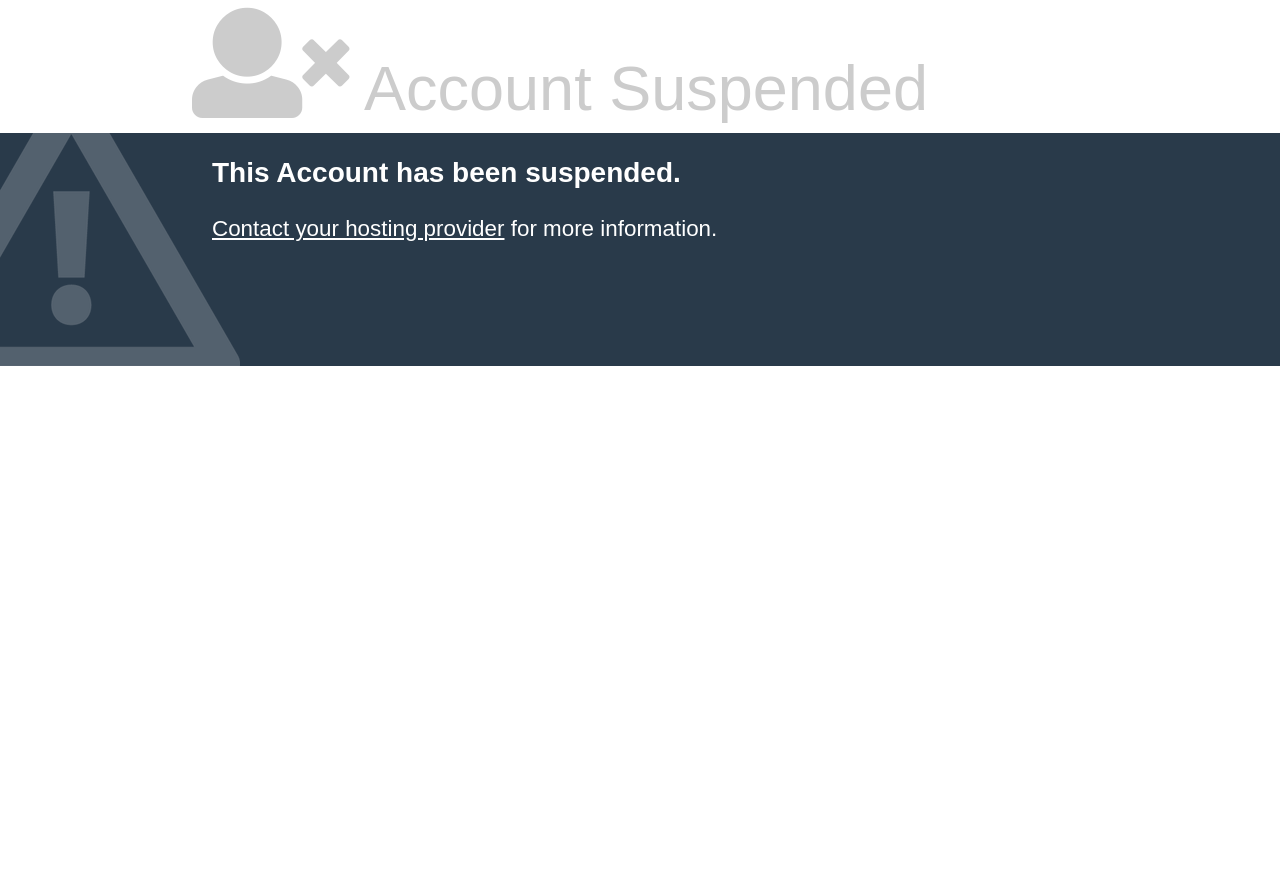Provide the bounding box coordinates of the HTML element this sentence describes: "Contact your hosting provider". The bounding box coordinates consist of four float numbers between 0 and 1, i.e., [left, top, right, bottom].

[0.166, 0.243, 0.394, 0.271]